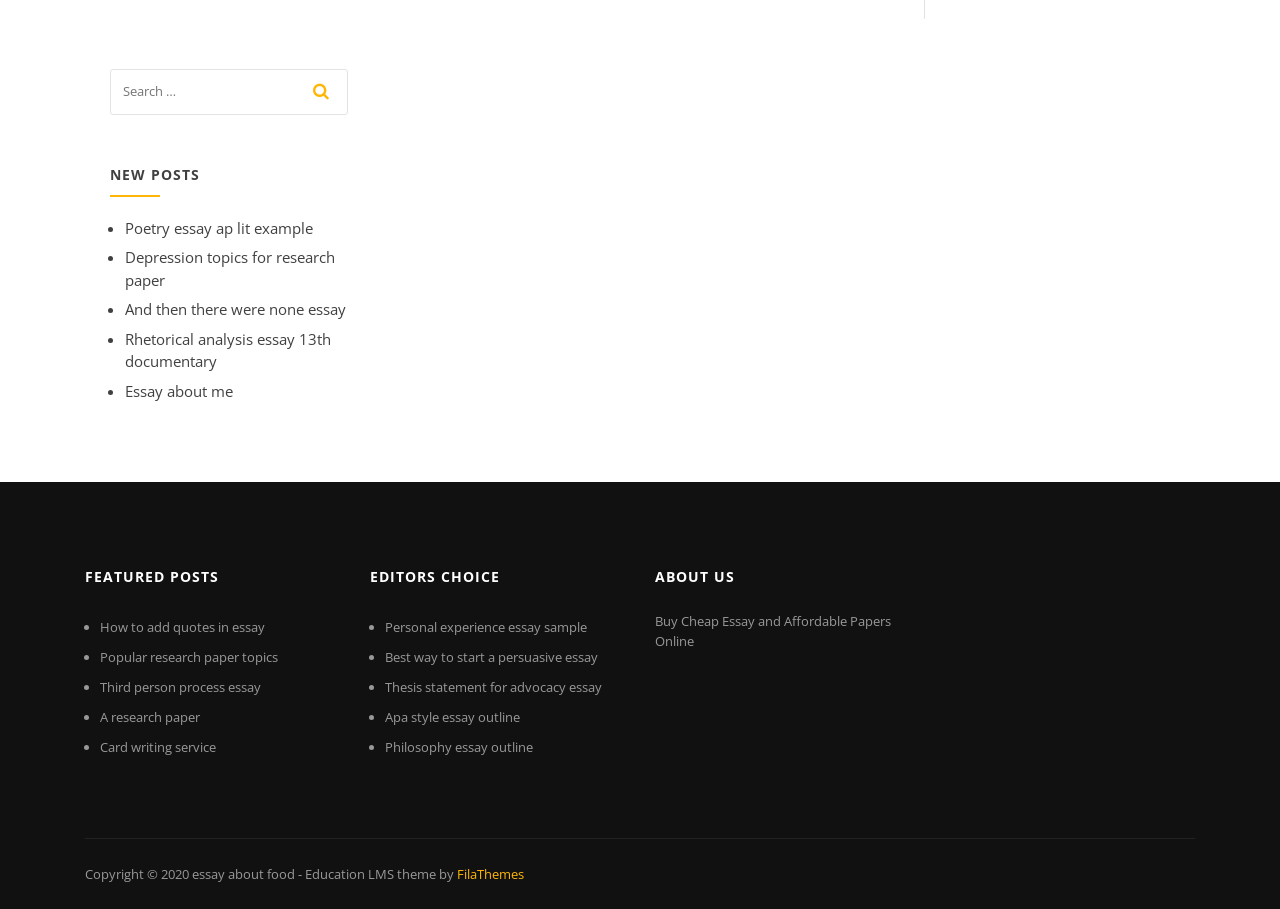Find the bounding box coordinates of the area that needs to be clicked in order to achieve the following instruction: "click on the 'NEW POSTS' section". The coordinates should be specified as four float numbers between 0 and 1, i.e., [left, top, right, bottom].

[0.086, 0.17, 0.271, 0.216]